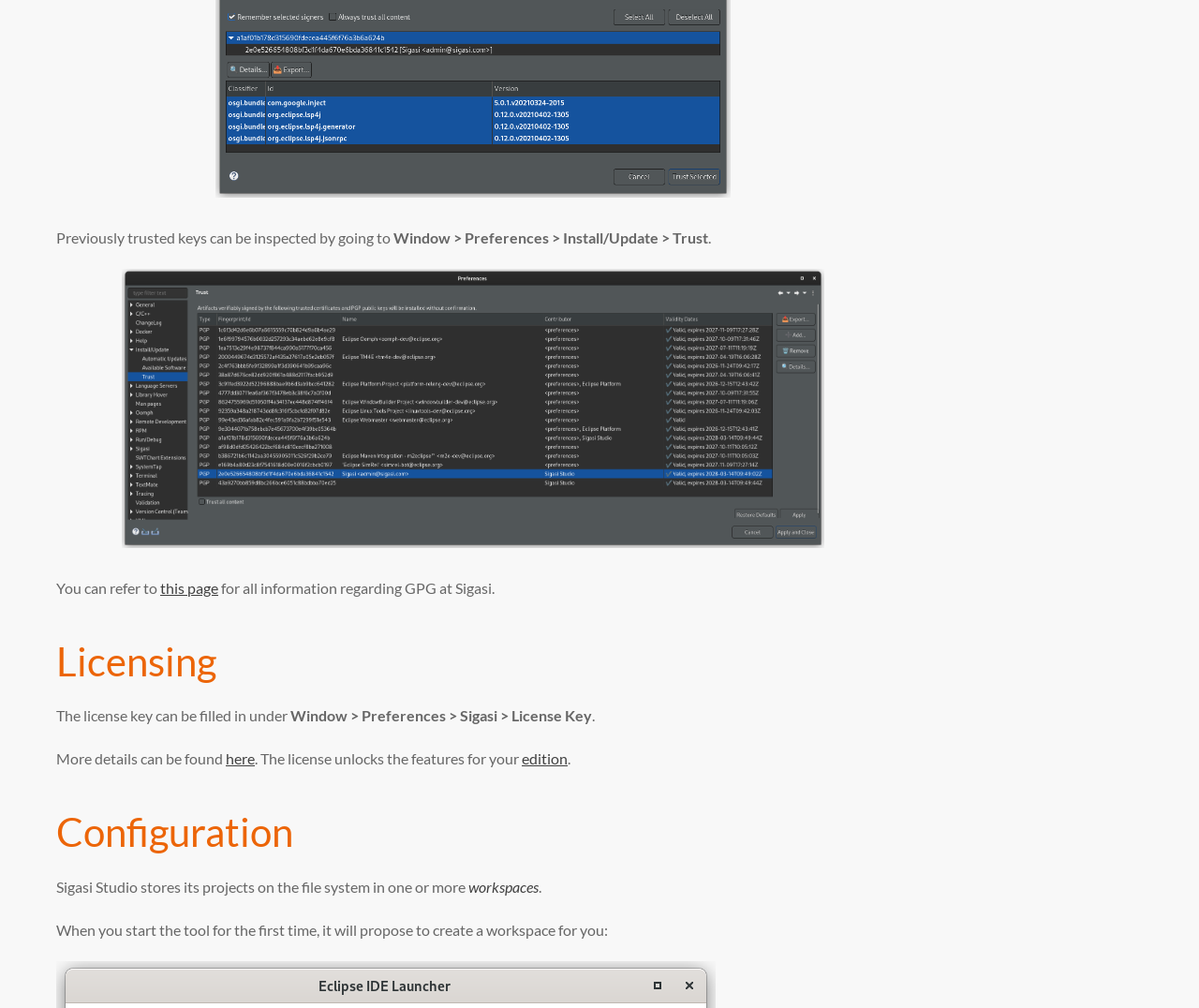Using the information in the image, give a detailed answer to the following question: What social media platforms are mentioned?

In the 'Follow us' section, there are links to the company's social media profiles on LinkedIn, YouTube, and Twitter, along with their respective icons.